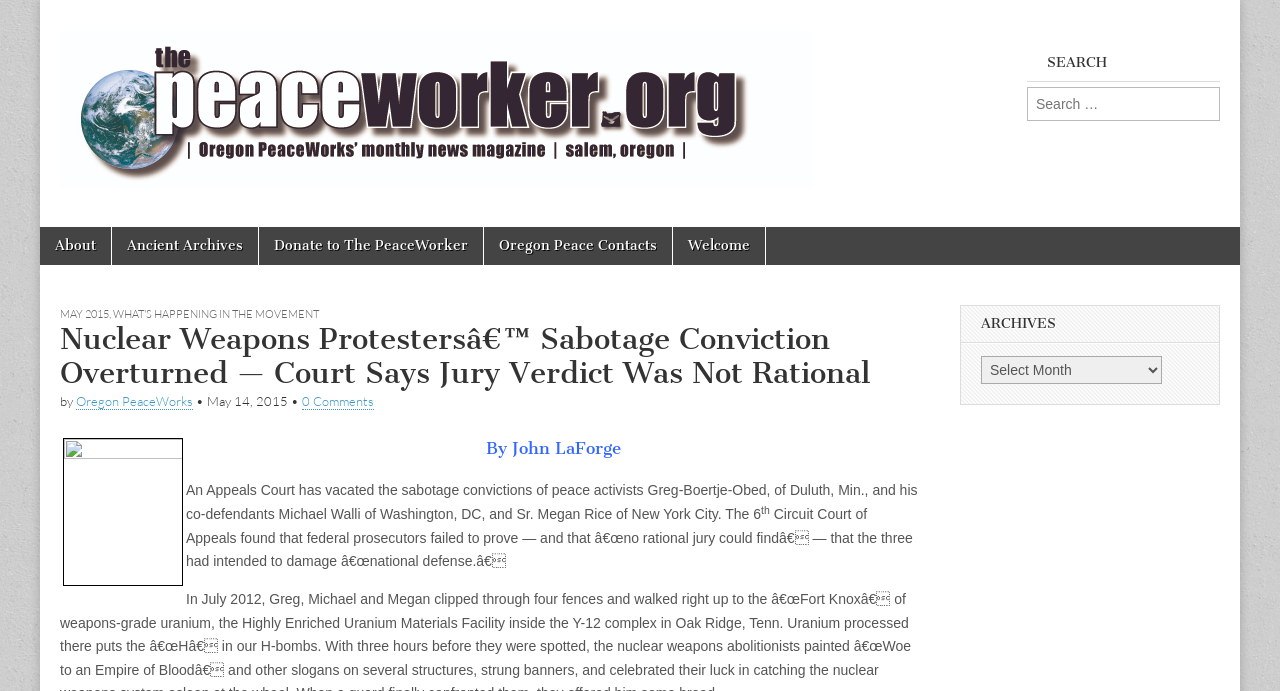Please determine the bounding box coordinates of the element's region to click for the following instruction: "Go to About page".

[0.031, 0.328, 0.087, 0.383]